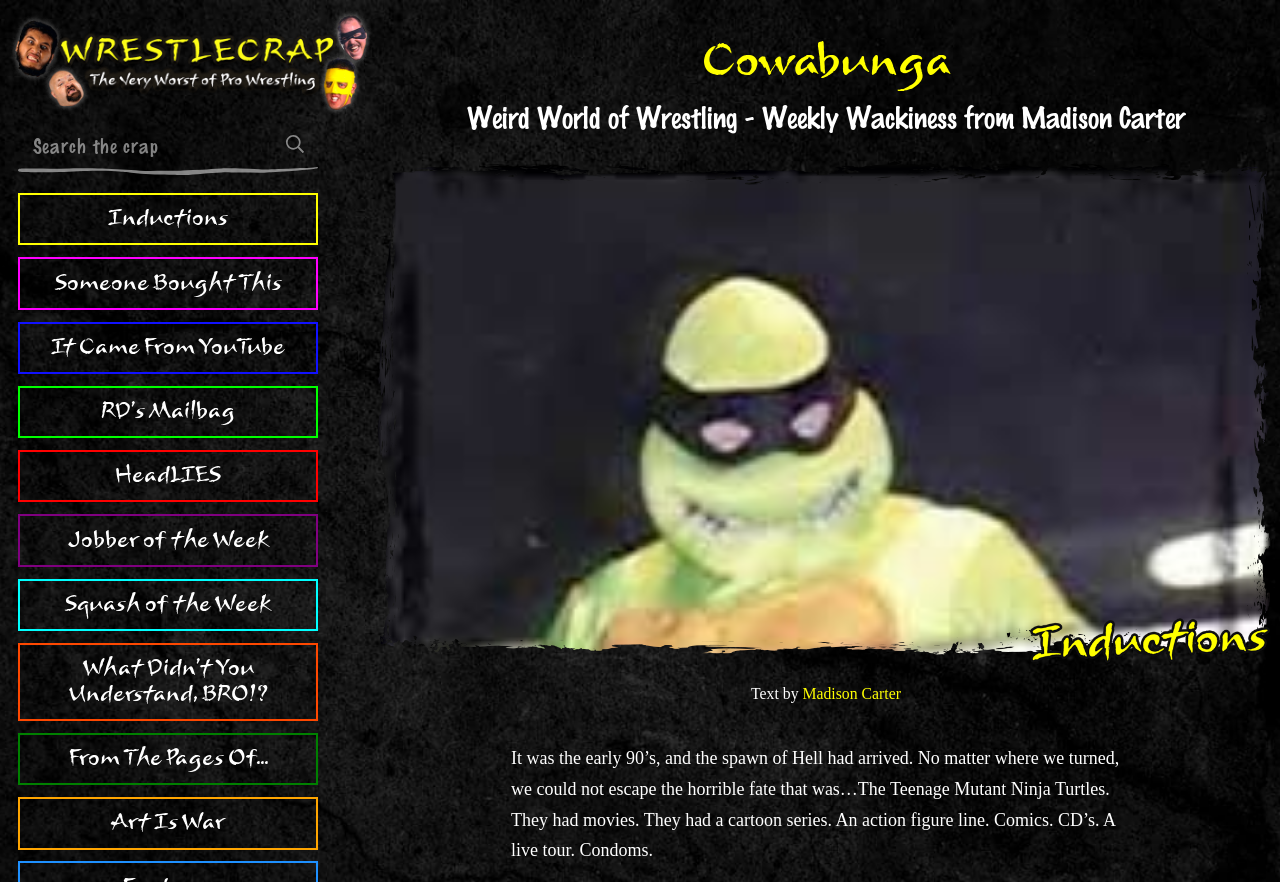Locate the UI element described by Inductions in the provided webpage screenshot. Return the bounding box coordinates in the format (top-left x, top-left y, bottom-right x, bottom-right y), ensuring all values are between 0 and 1.

[0.014, 0.219, 0.248, 0.278]